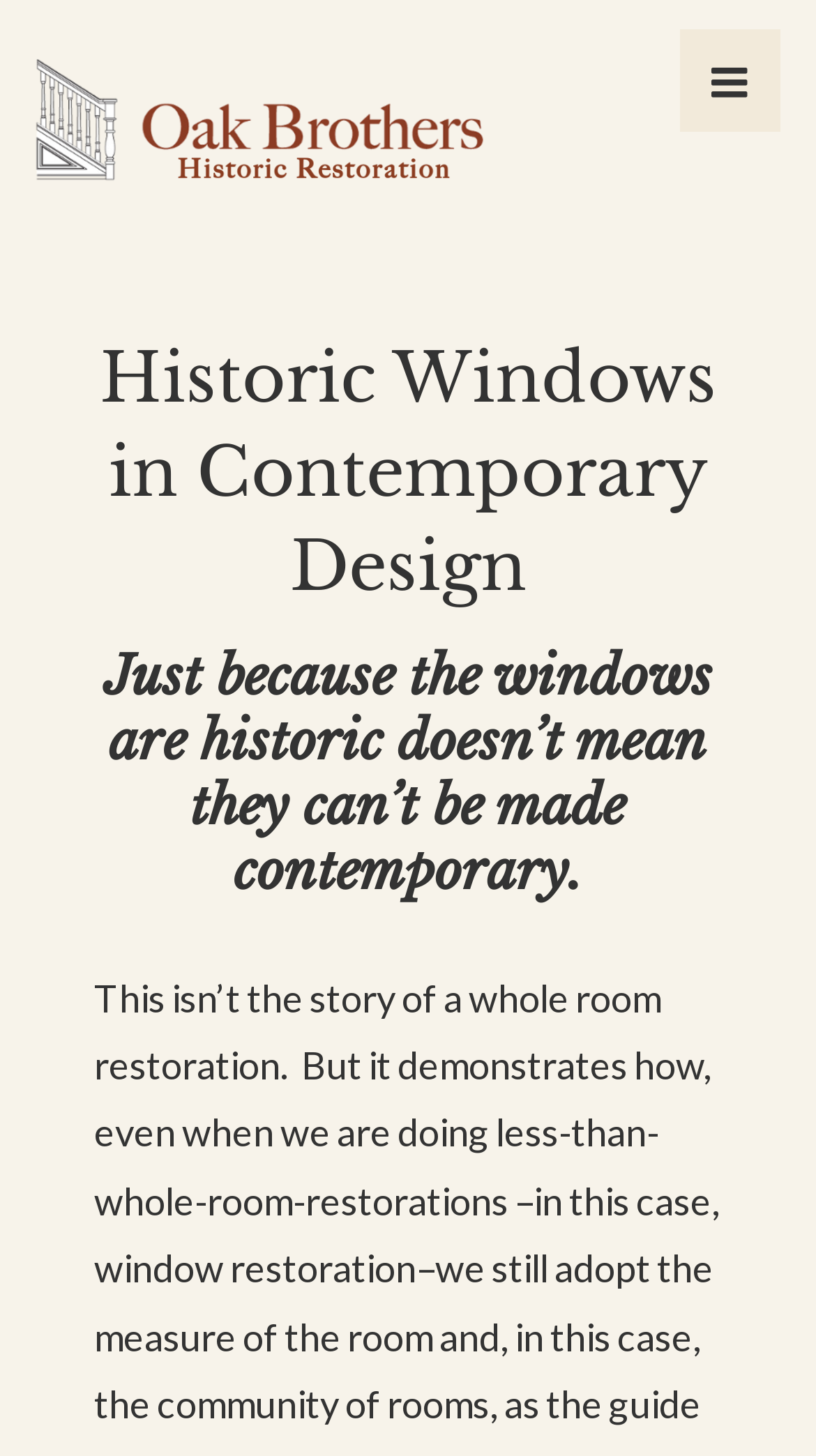What is the title or heading displayed on the webpage?

Historic Windows in Contemporary Design